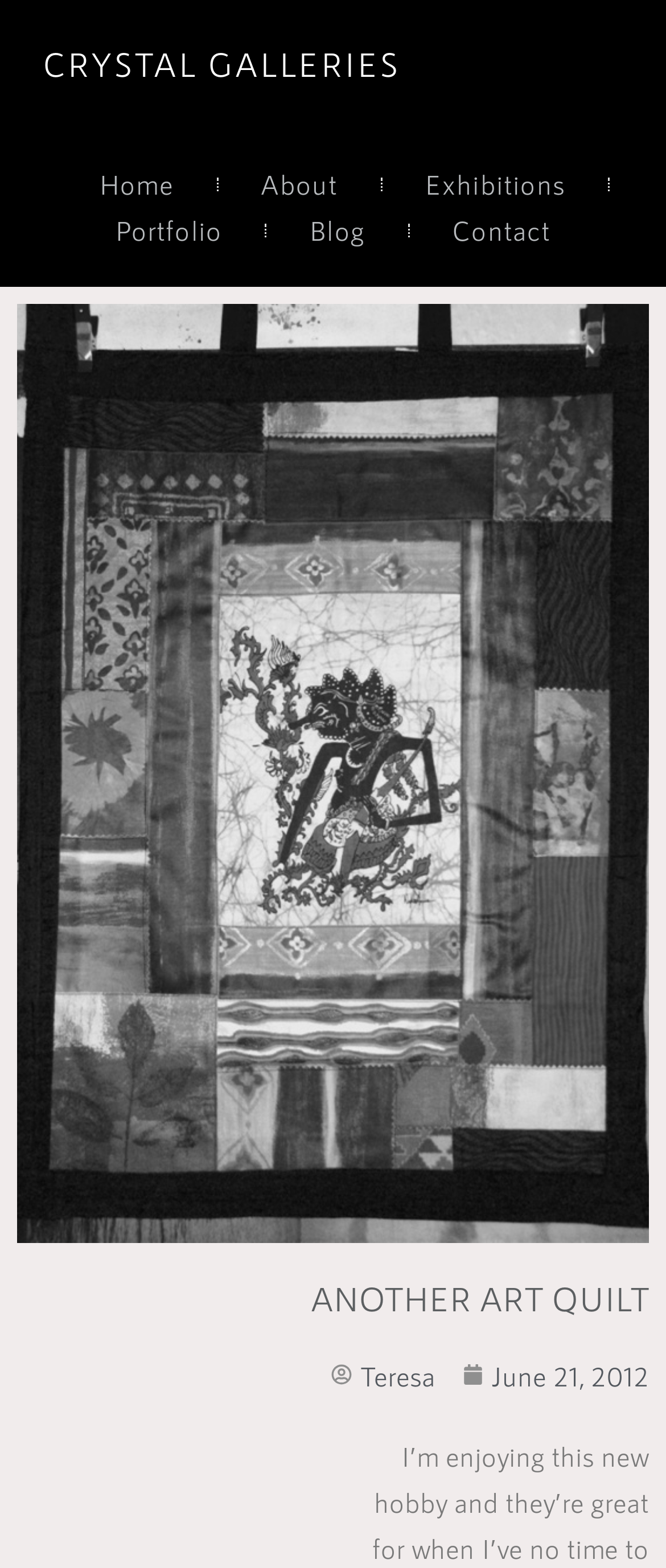Given the element description: "June 21, 2012", predict the bounding box coordinates of this UI element. The coordinates must be four float numbers between 0 and 1, given as [left, top, right, bottom].

[0.695, 0.862, 0.974, 0.892]